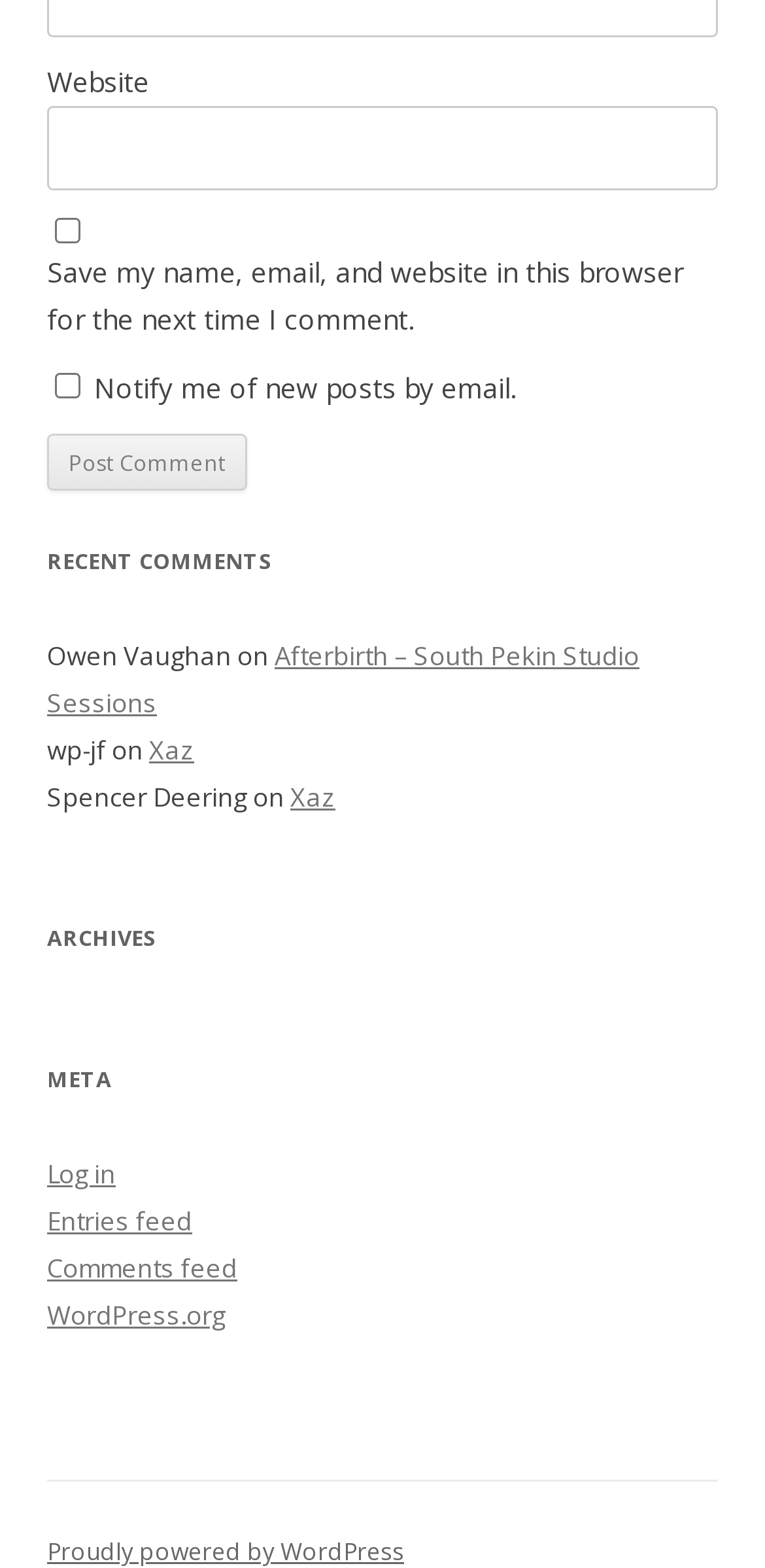Determine the bounding box for the HTML element described here: "name="submit" value="Post Comment"". The coordinates should be given as [left, top, right, bottom] with each number being a float between 0 and 1.

[0.062, 0.276, 0.323, 0.313]